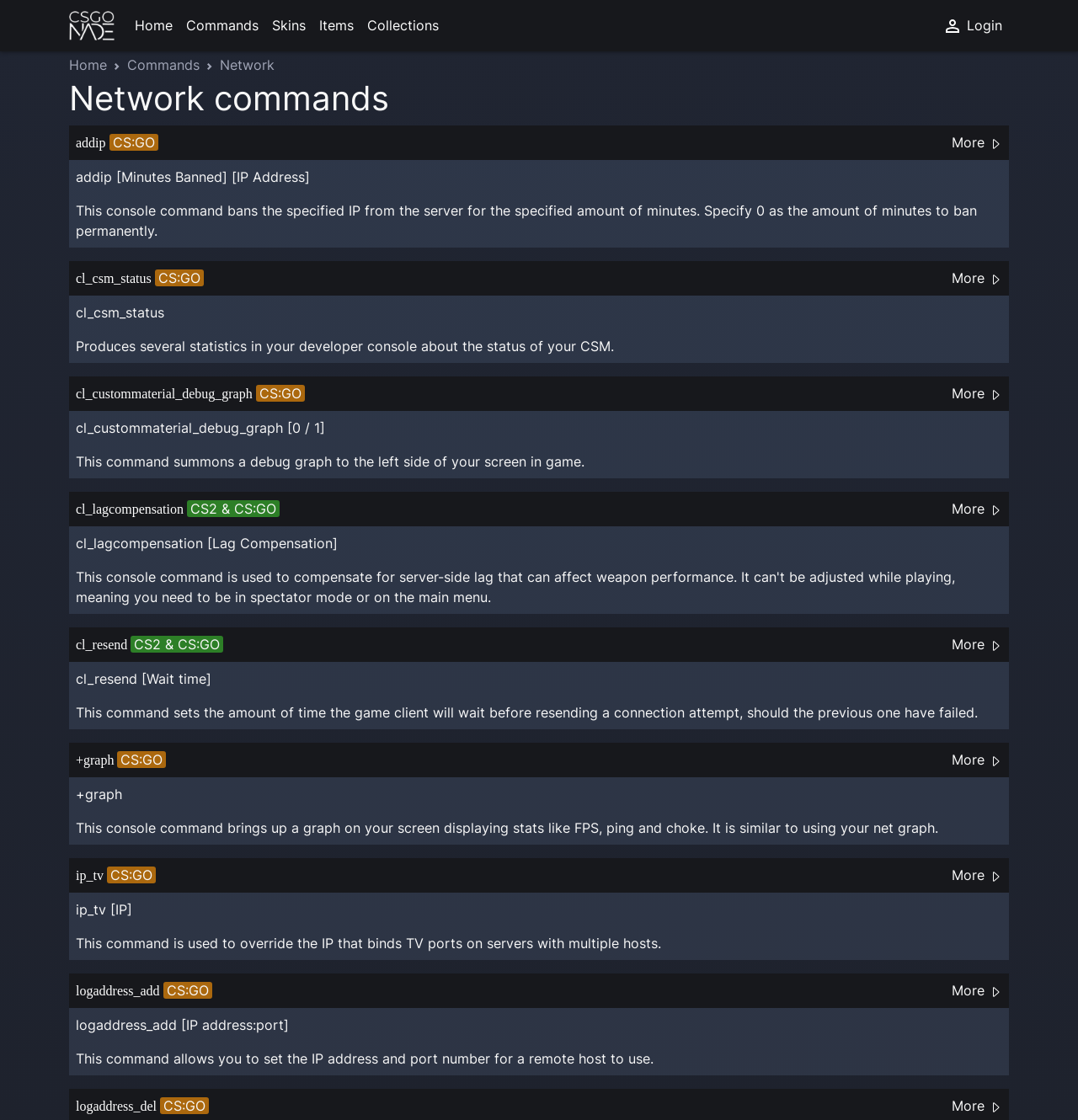Please look at the image and answer the question with a detailed explanation: What is the function of the 'logaddress_add' command?

The 'logaddress_add' command allows users to set the IP address and port number for a remote host to use. This command is useful for server administrators to configure and manage their server's logging settings.